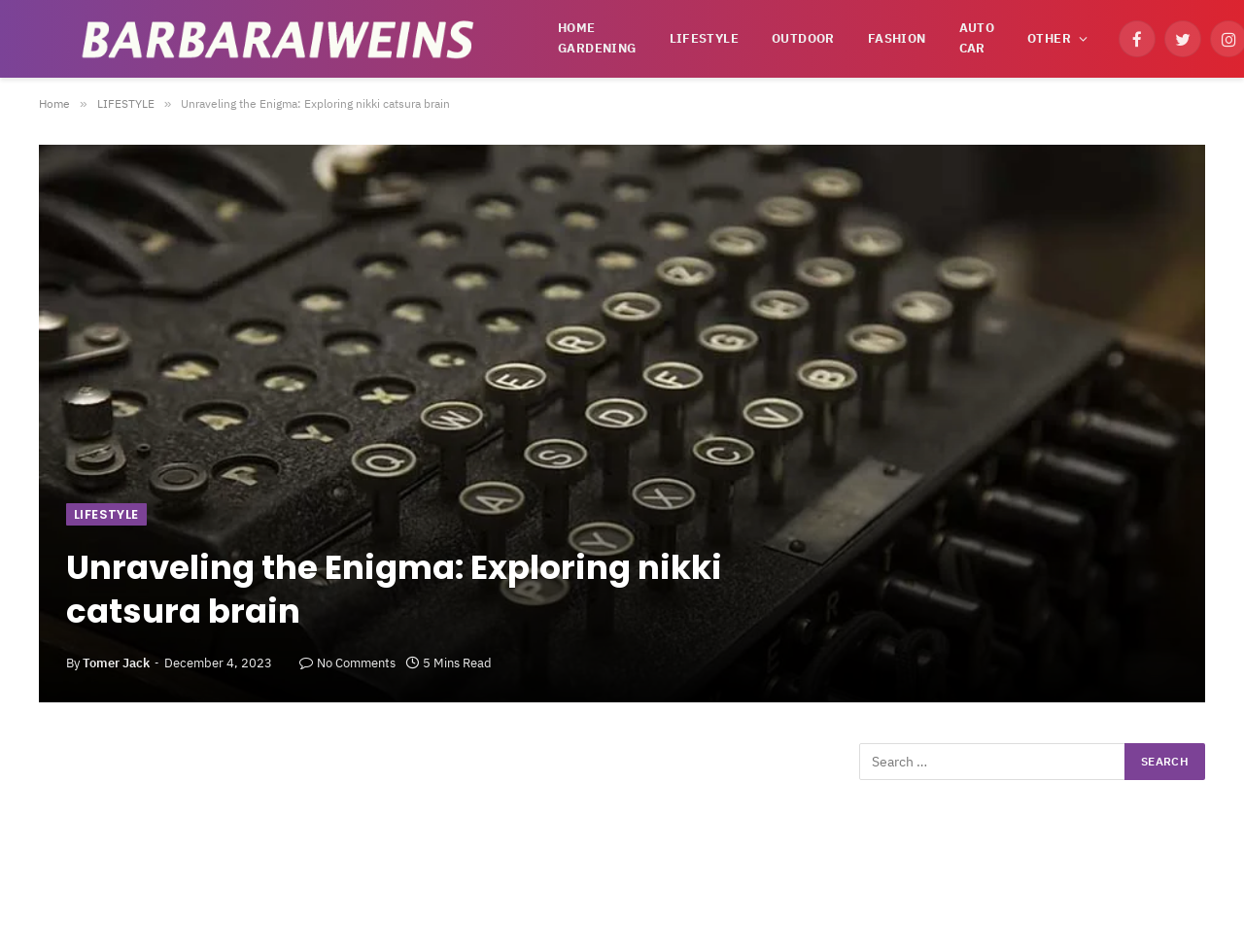Provide the bounding box coordinates for the UI element that is described as: "No Comments".

[0.241, 0.687, 0.318, 0.705]